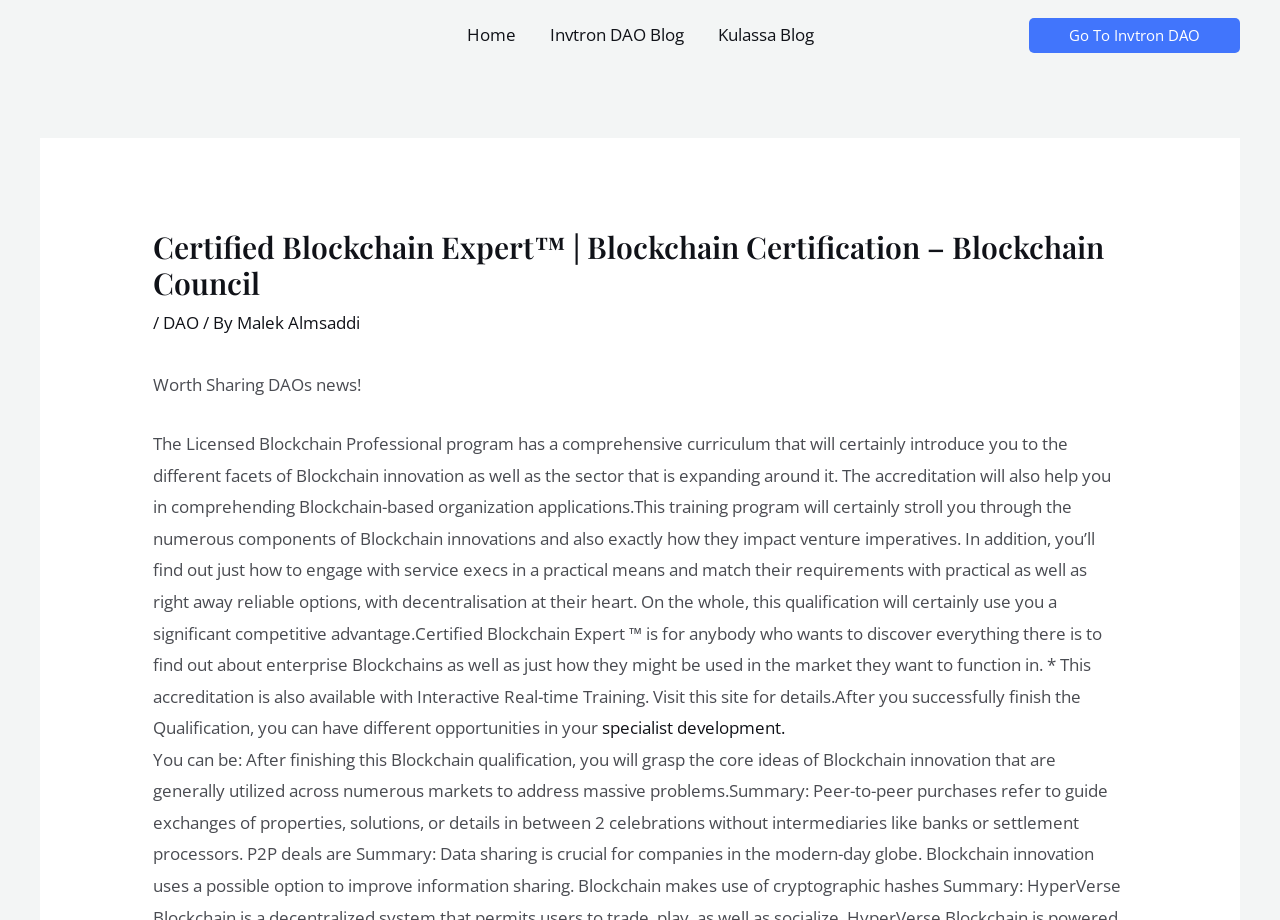Using floating point numbers between 0 and 1, provide the bounding box coordinates in the format (top-left x, top-left y, bottom-right x, bottom-right y). Locate the UI element described here: specialist development.

[0.471, 0.778, 0.614, 0.803]